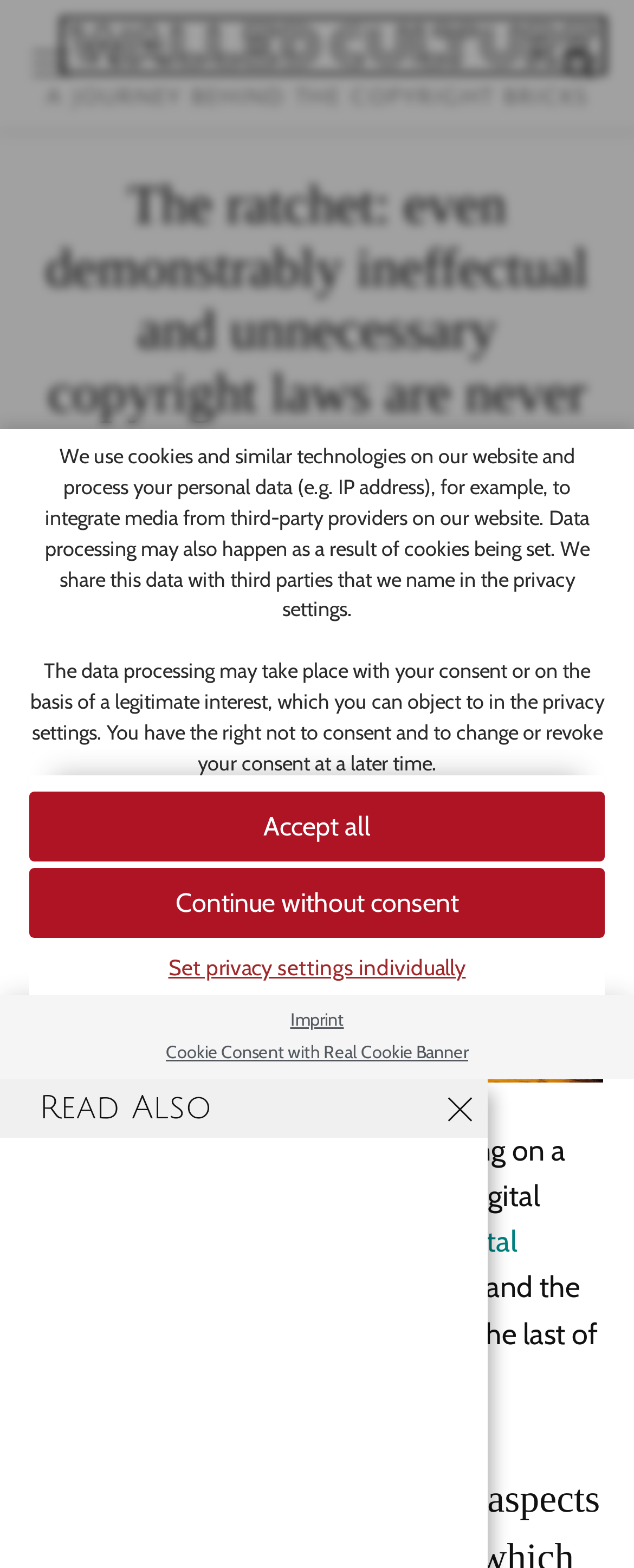Please identify the bounding box coordinates of the element on the webpage that should be clicked to follow this instruction: "Set privacy settings individually". The bounding box coordinates should be given as four float numbers between 0 and 1, formatted as [left, top, right, bottom].

[0.046, 0.602, 0.954, 0.626]